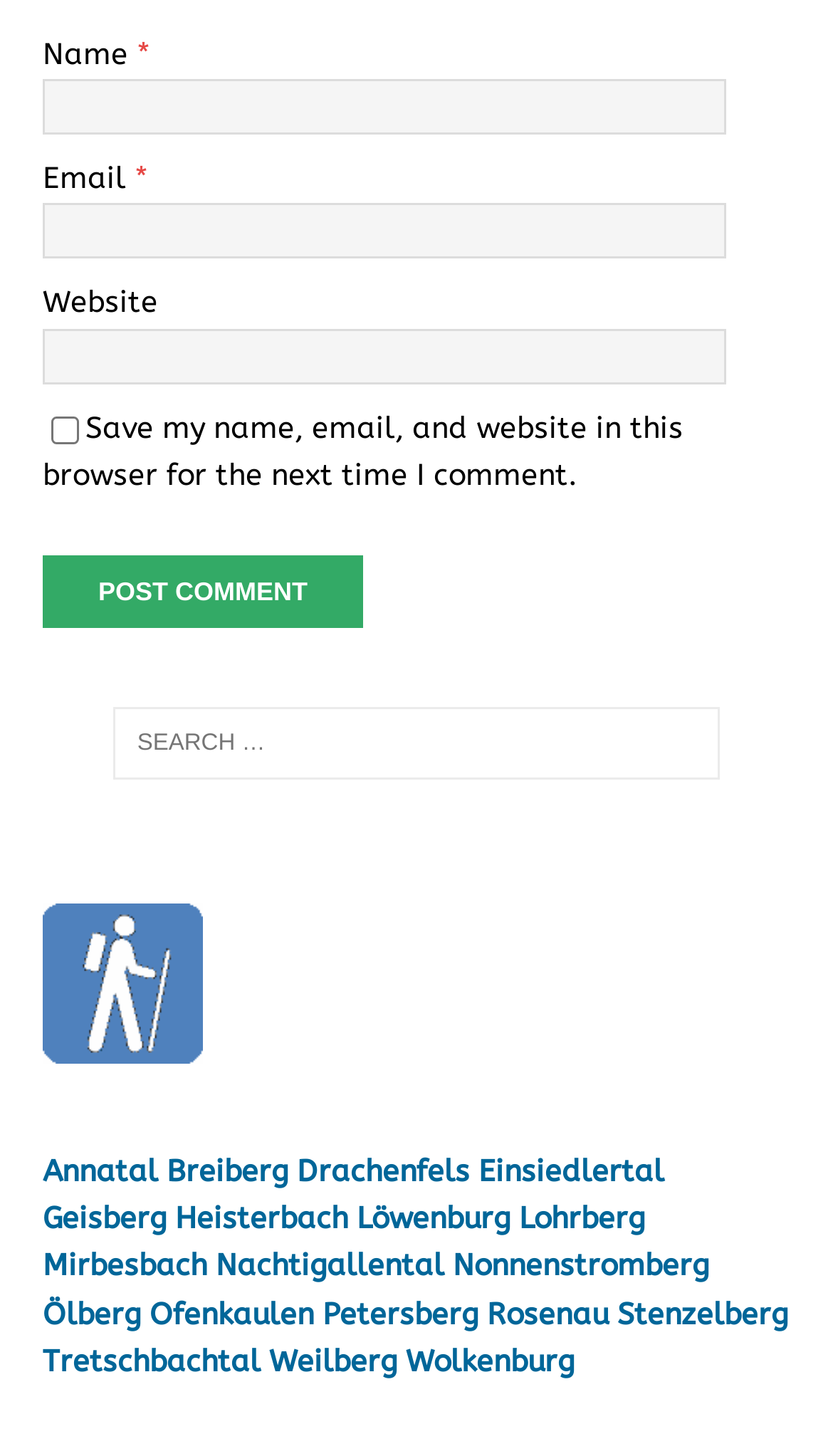Based on the element description parent_node: Name * name="author", identify the bounding box coordinates for the UI element. The coordinates should be in the format (top-left x, top-left y, bottom-right x, bottom-right y) and within the 0 to 1 range.

[0.051, 0.054, 0.872, 0.092]